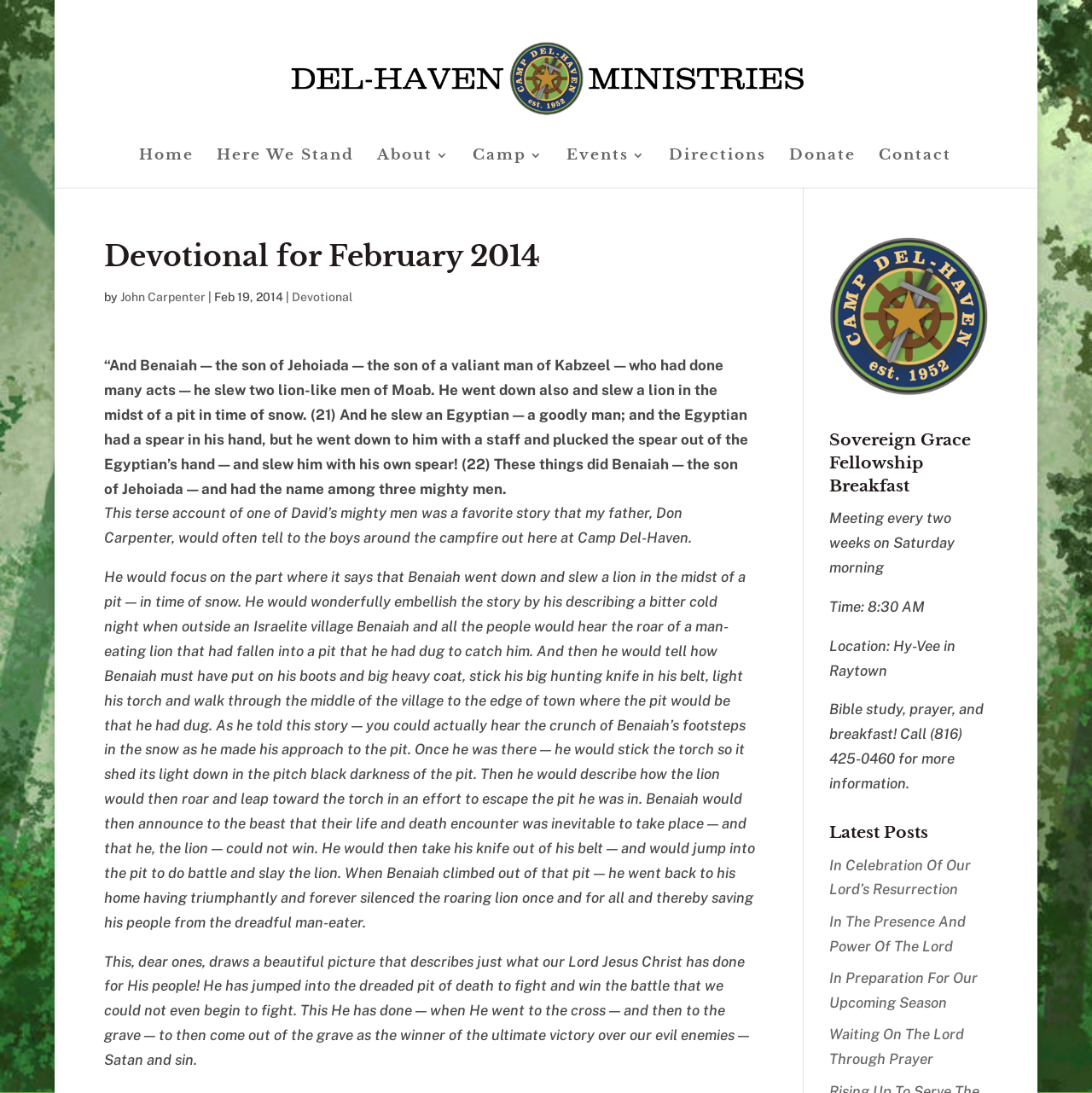Please predict the bounding box coordinates (top-left x, top-left y, bottom-right x, bottom-right y) for the UI element in the screenshot that fits the description: alt="Del-Haven Ministries"

[0.176, 0.057, 0.826, 0.074]